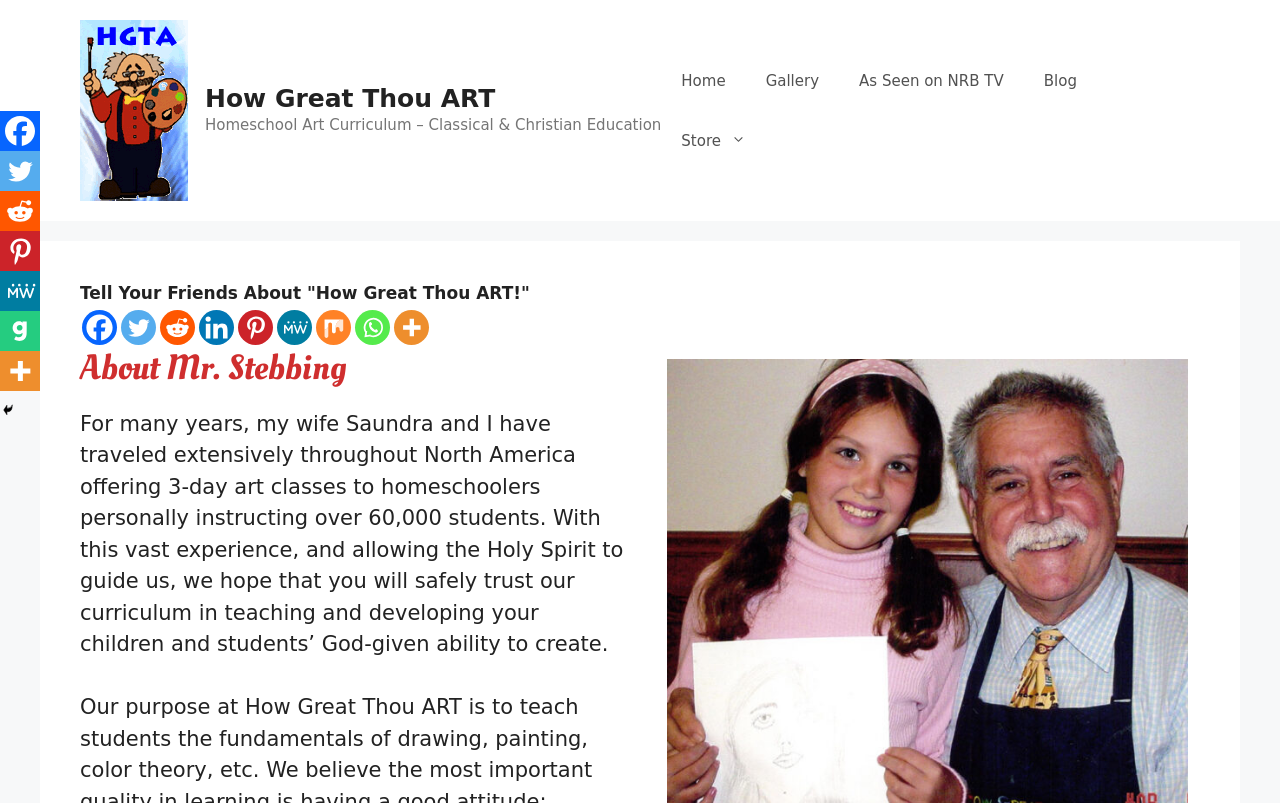Based on the element description "Gallery", predict the bounding box coordinates of the UI element.

[0.583, 0.063, 0.656, 0.138]